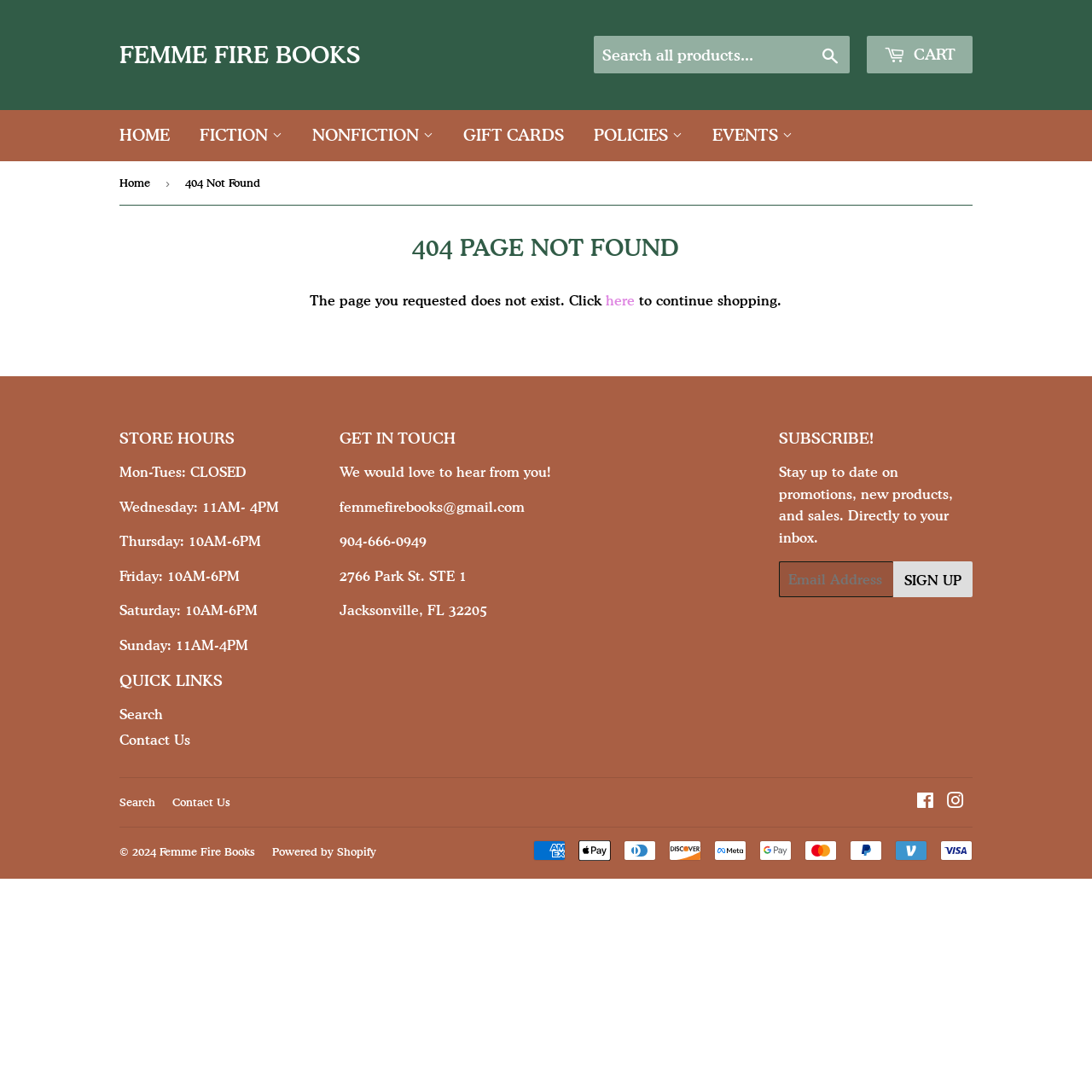Show the bounding box coordinates of the element that should be clicked to complete the task: "Search all products".

[0.544, 0.033, 0.778, 0.068]